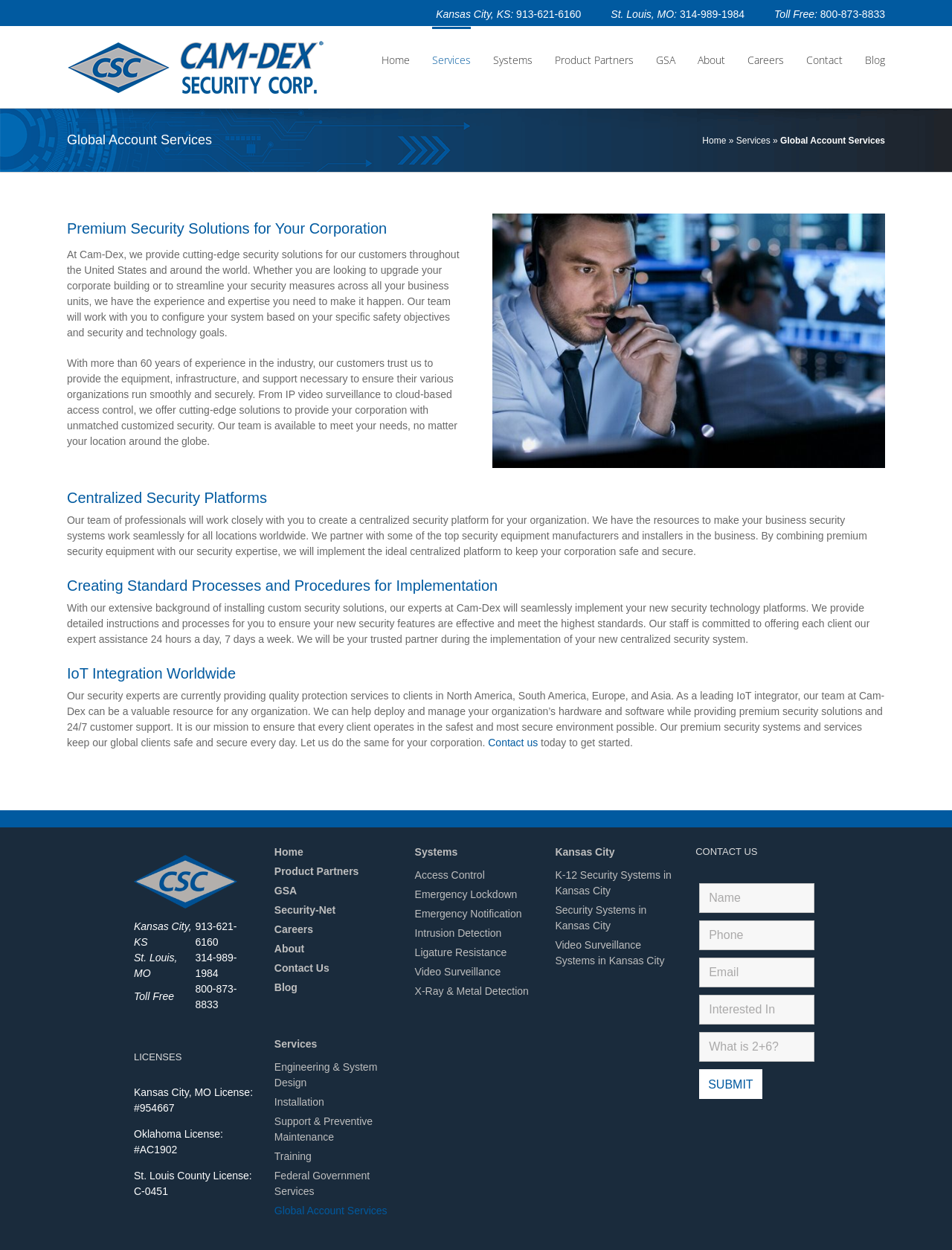Determine the coordinates of the bounding box for the clickable area needed to execute this instruction: "Call the toll-free number".

[0.862, 0.007, 0.93, 0.016]